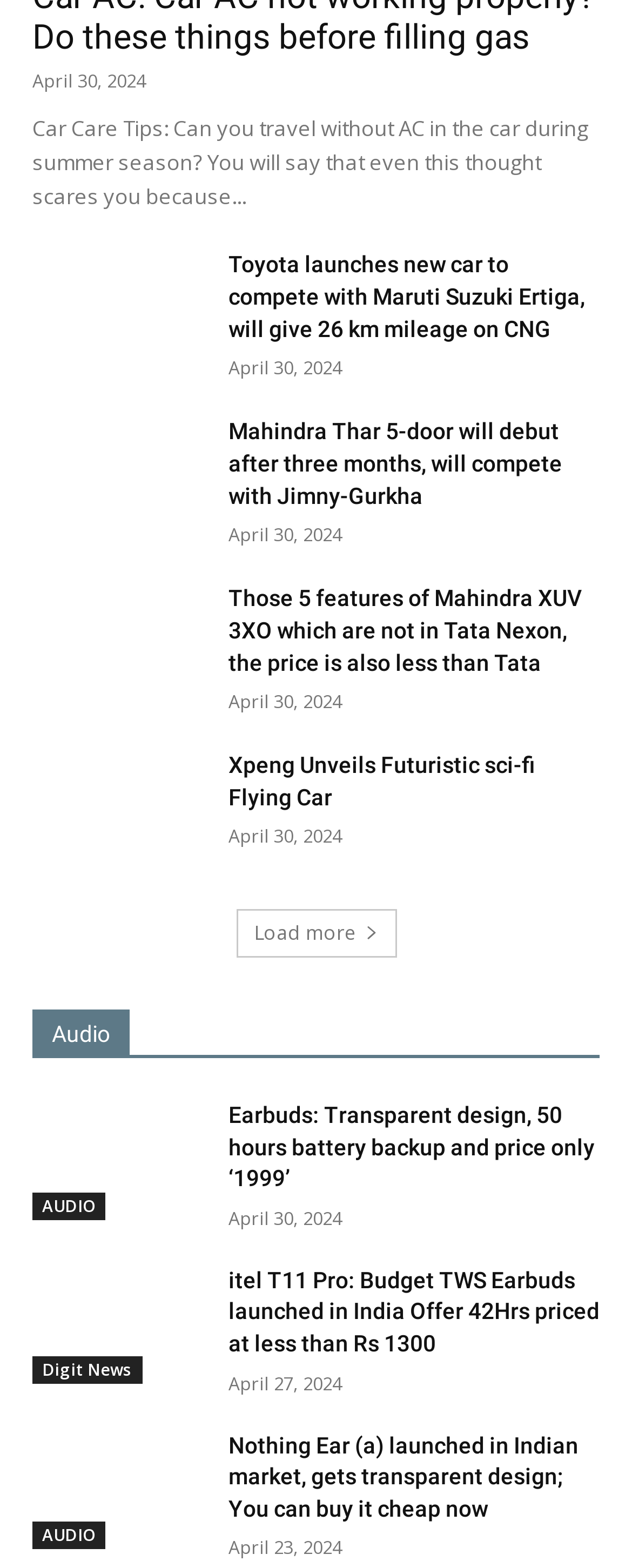How many news articles are on this page?
Examine the screenshot and reply with a single word or phrase.

15